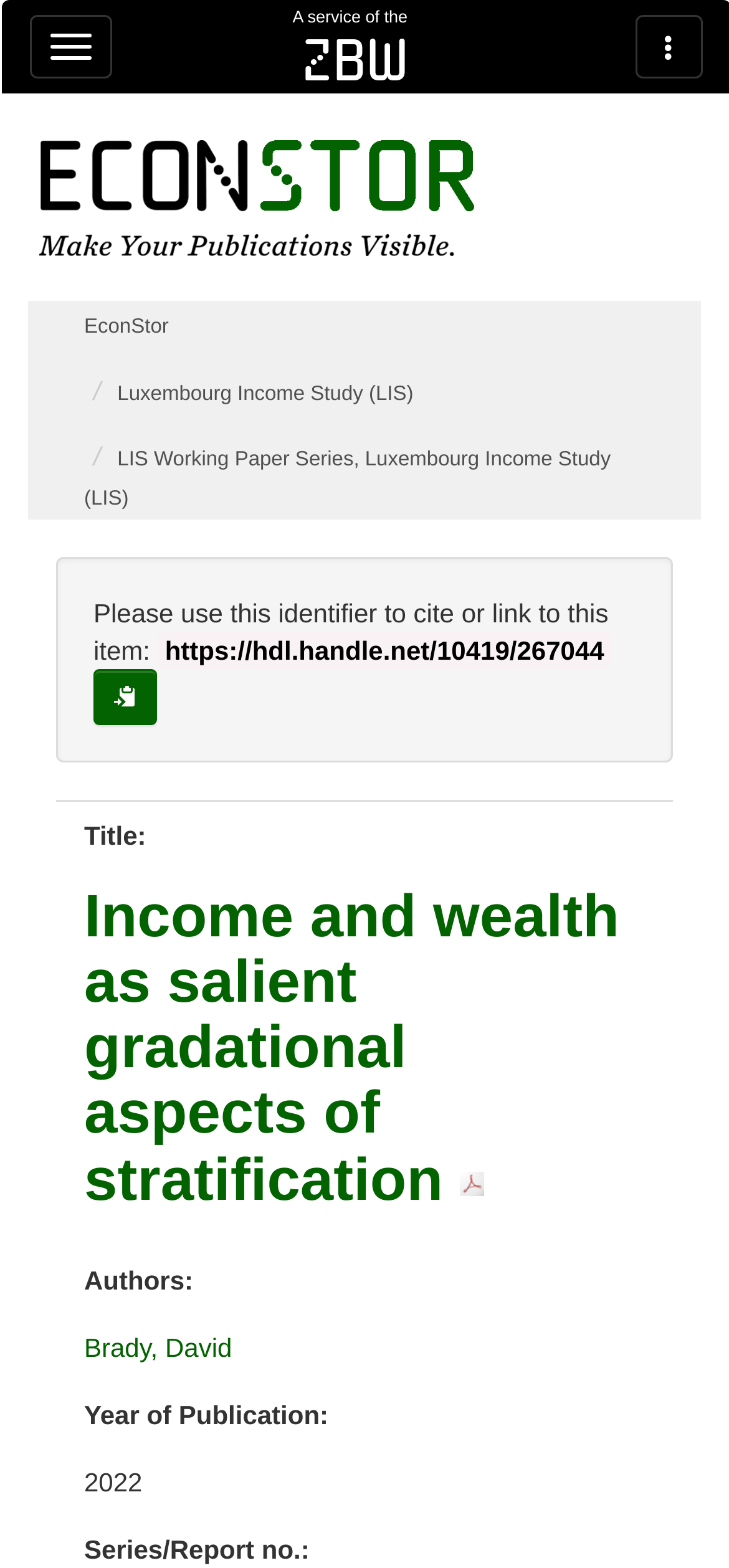Please locate the bounding box coordinates of the element that should be clicked to complete the given instruction: "Click the EconStor logo".

[0.054, 0.089, 0.656, 0.163]